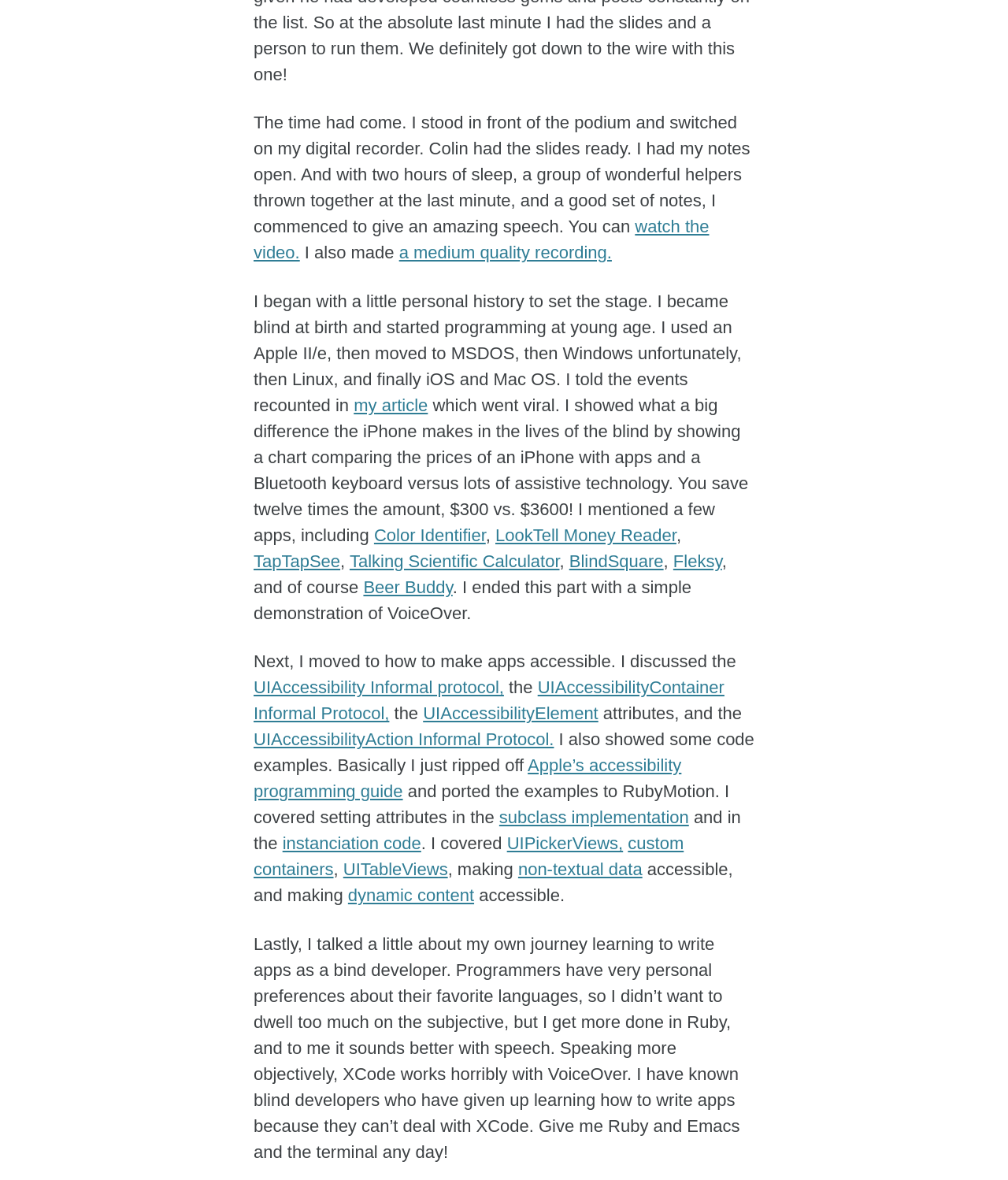What is the name of the calculator app mentioned?
Refer to the image and provide a one-word or short phrase answer.

Talking Scientific Calculator